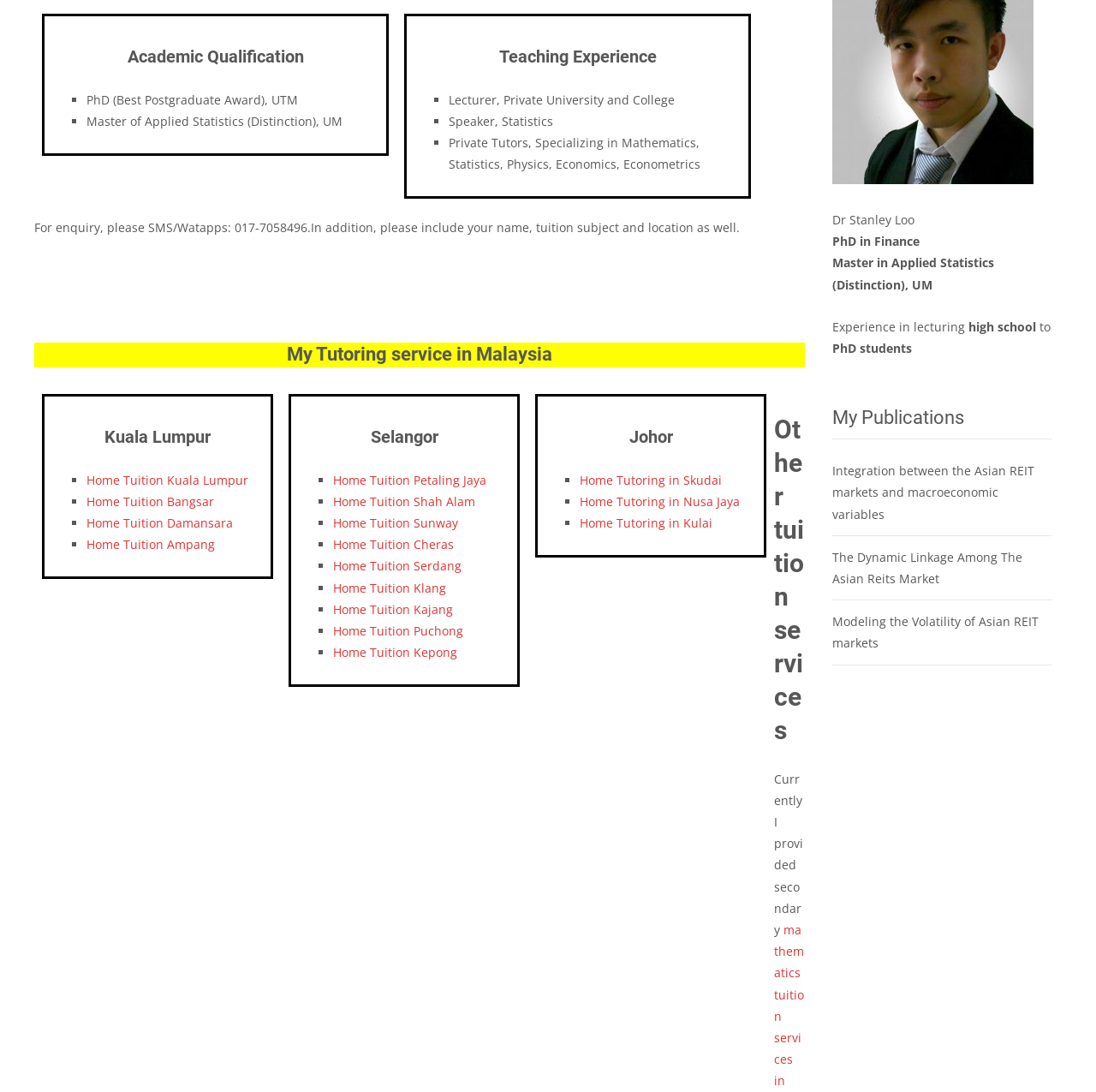Predict the bounding box coordinates of the UI element that matches this description: "Home Tuition Kuala Lumpur". The coordinates should be in the format [left, top, right, bottom] with each value between 0 and 1.

[0.079, 0.432, 0.227, 0.447]